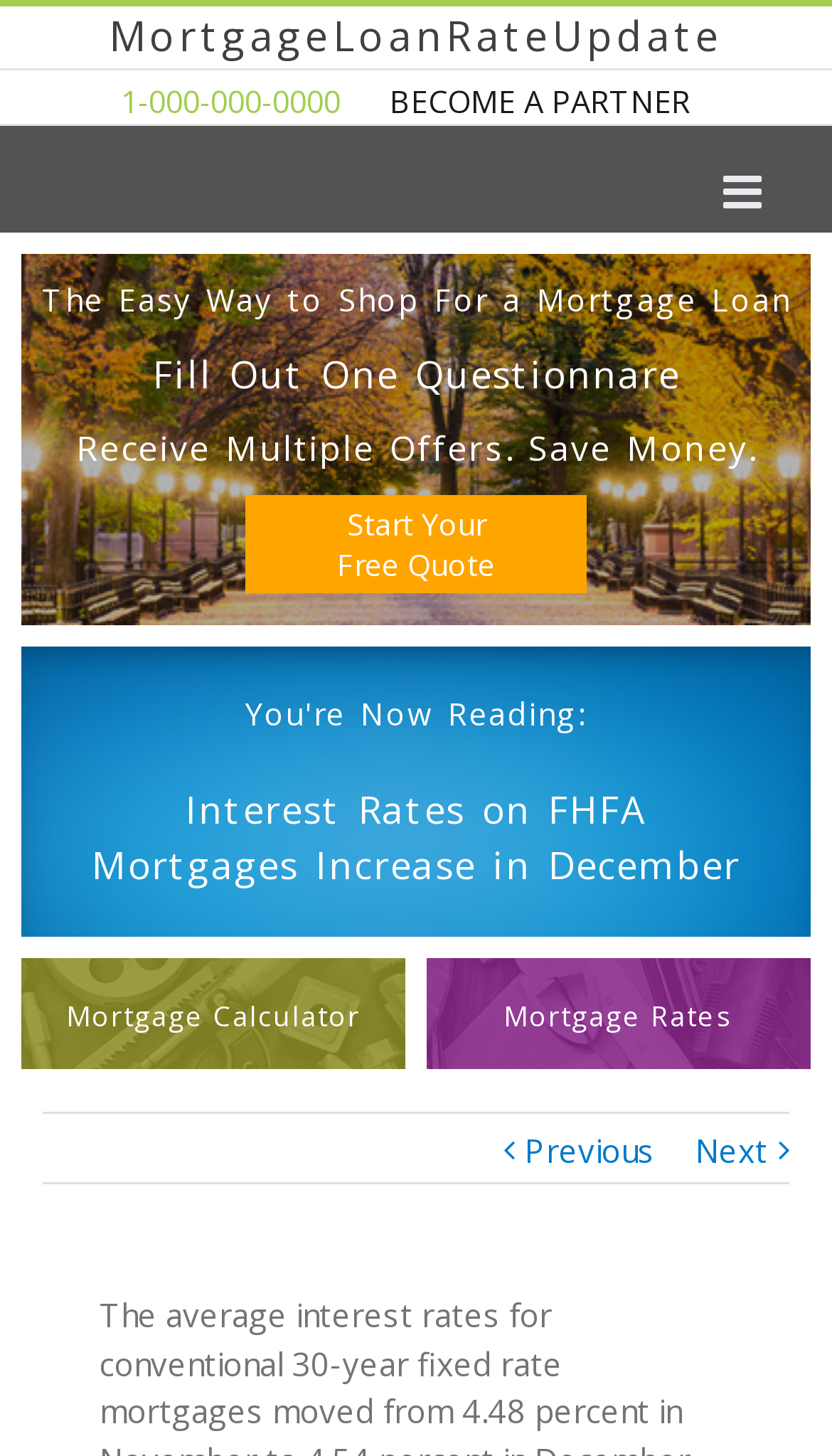Can you find the bounding box coordinates for the UI element given this description: "Next"? Provide the coordinates as four float numbers between 0 and 1: [left, top, right, bottom].

[0.836, 0.765, 0.923, 0.815]